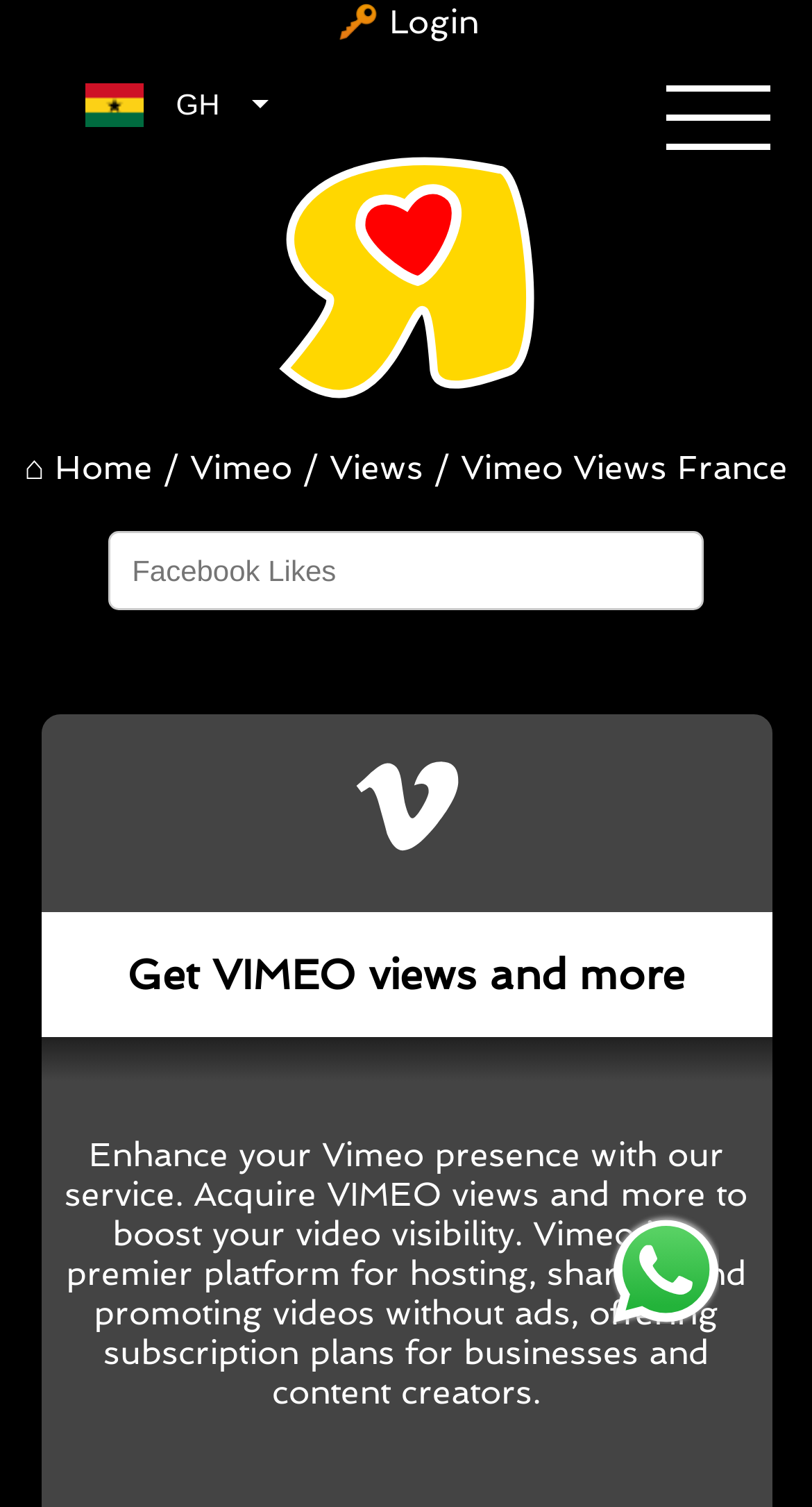Could you find the bounding box coordinates of the clickable area to complete this instruction: "Click on the 'Facebook-f' link"?

None